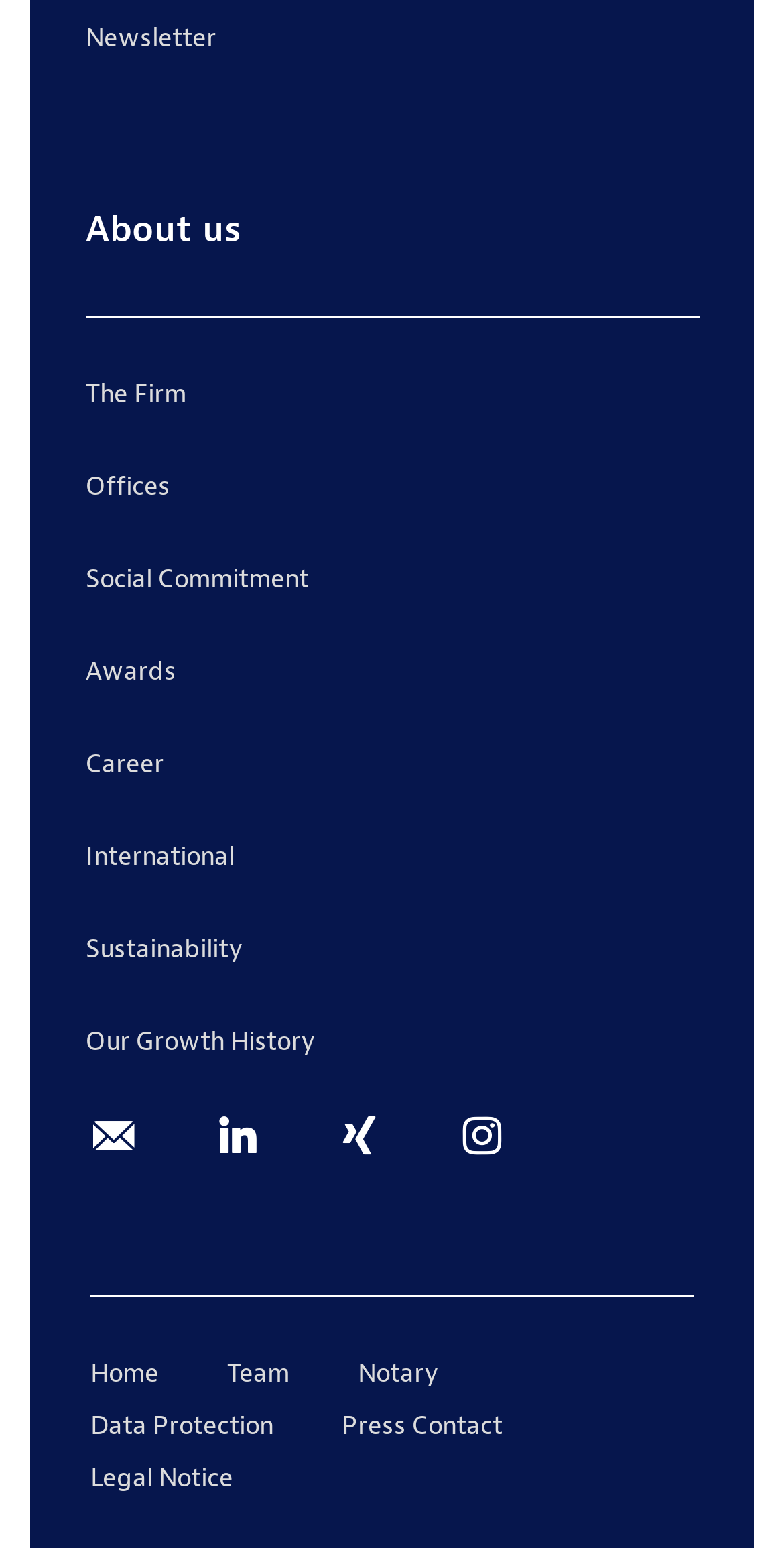Please identify the coordinates of the bounding box that should be clicked to fulfill this instruction: "Check Privacy Policy".

None